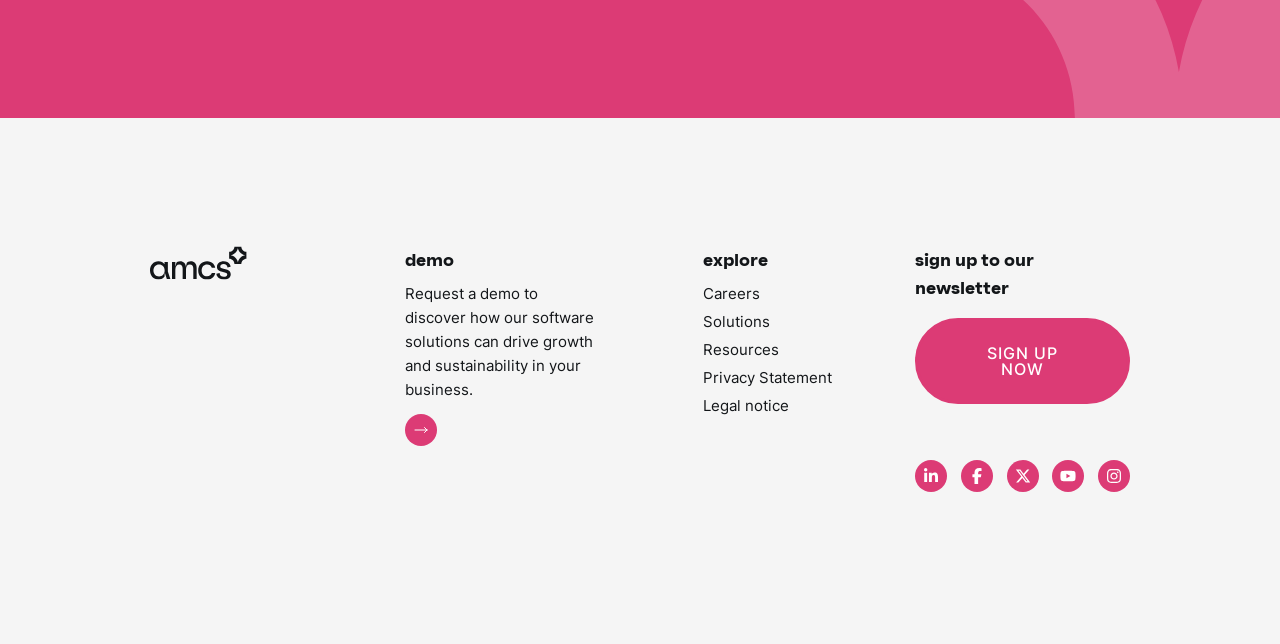Given the description of the UI element: "Solutions", predict the bounding box coordinates in the form of [left, top, right, bottom], with each value being a float between 0 and 1.

[0.549, 0.481, 0.602, 0.518]